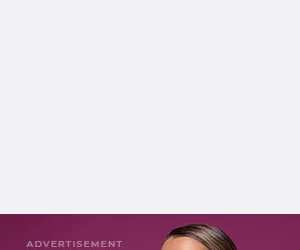Answer this question using a single word or a brief phrase:
What is indicated at the bottom of the image?

ADVERTISEMENT